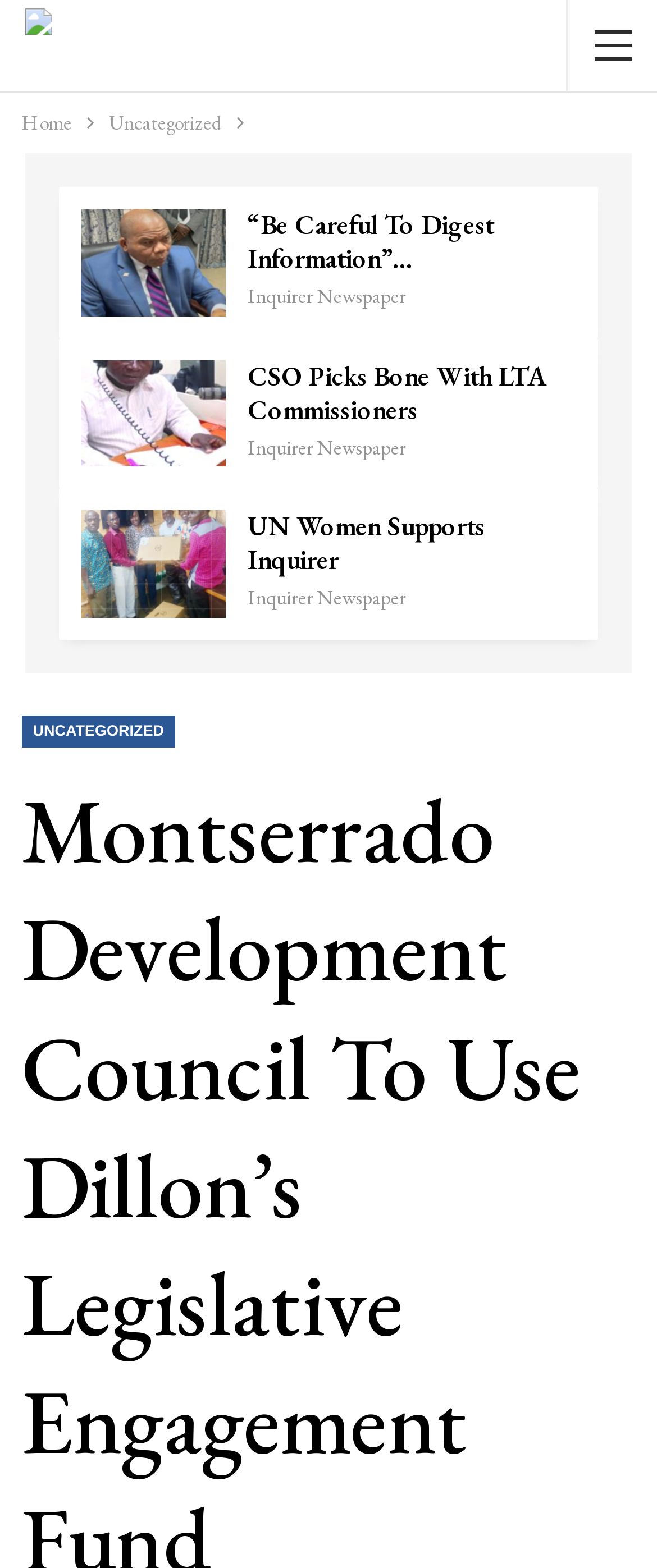What is the name of the newspaper?
Please answer using one word or phrase, based on the screenshot.

The Inquirer Newspaper